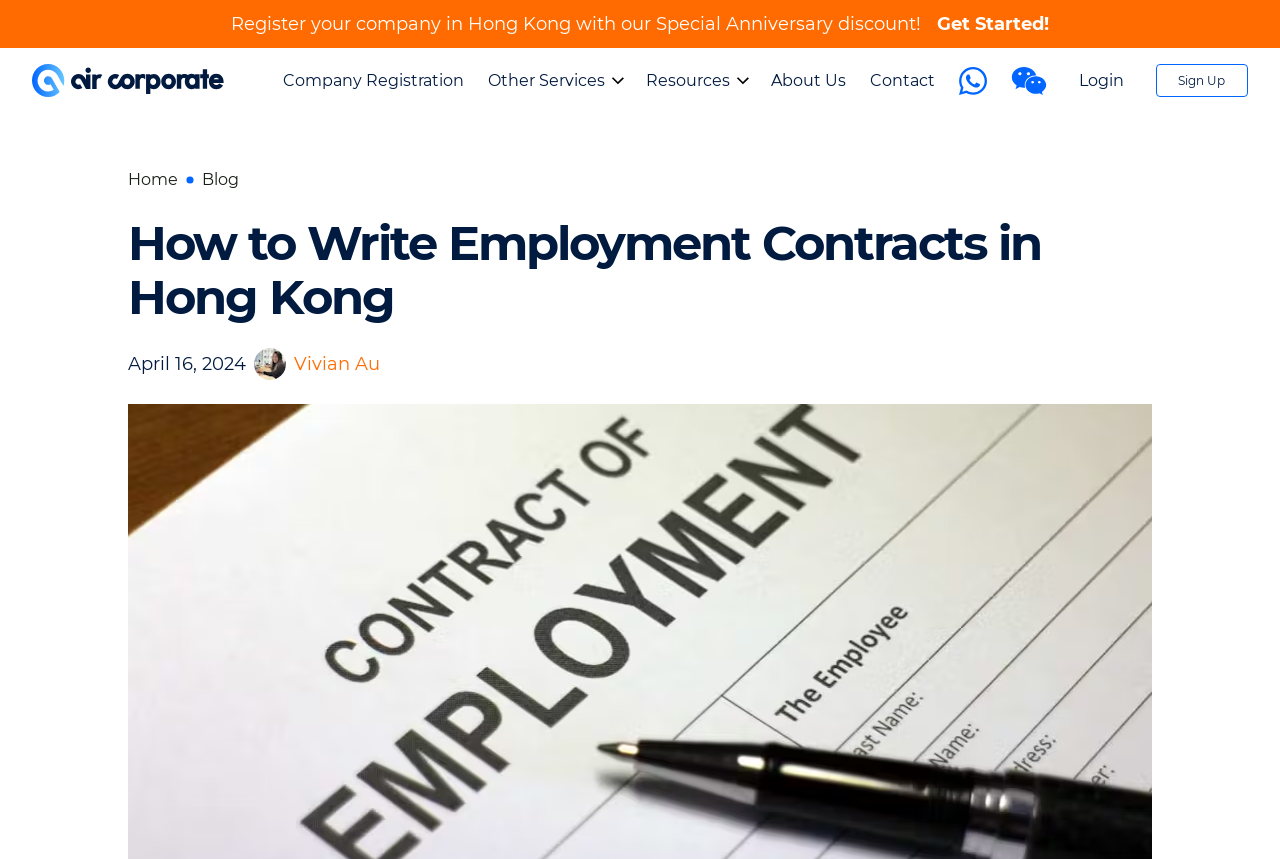Use a single word or phrase to answer the question: What is the company registration promotion?

Special Anniversary discount